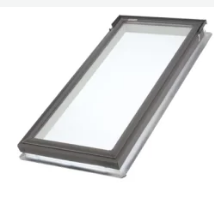Formulate a detailed description of the image content.

The image showcases a sleek, contemporary flat roof skylight, characterized by its minimalist design and elegant frame. This product is part of the VELUX range, known for its exceptional quality and performance in enhancing natural lighting and ventilation within residential and commercial spaces. The skylight features a transparent glass panel, encapsulated by a modern, dark-colored frame, creating a stylish addition to any roof structure. VELUX skylights are designed for optimal energy efficiency and comfort, making them a popular choice among homeowners seeking sophisticated solutions for brightening their interiors.